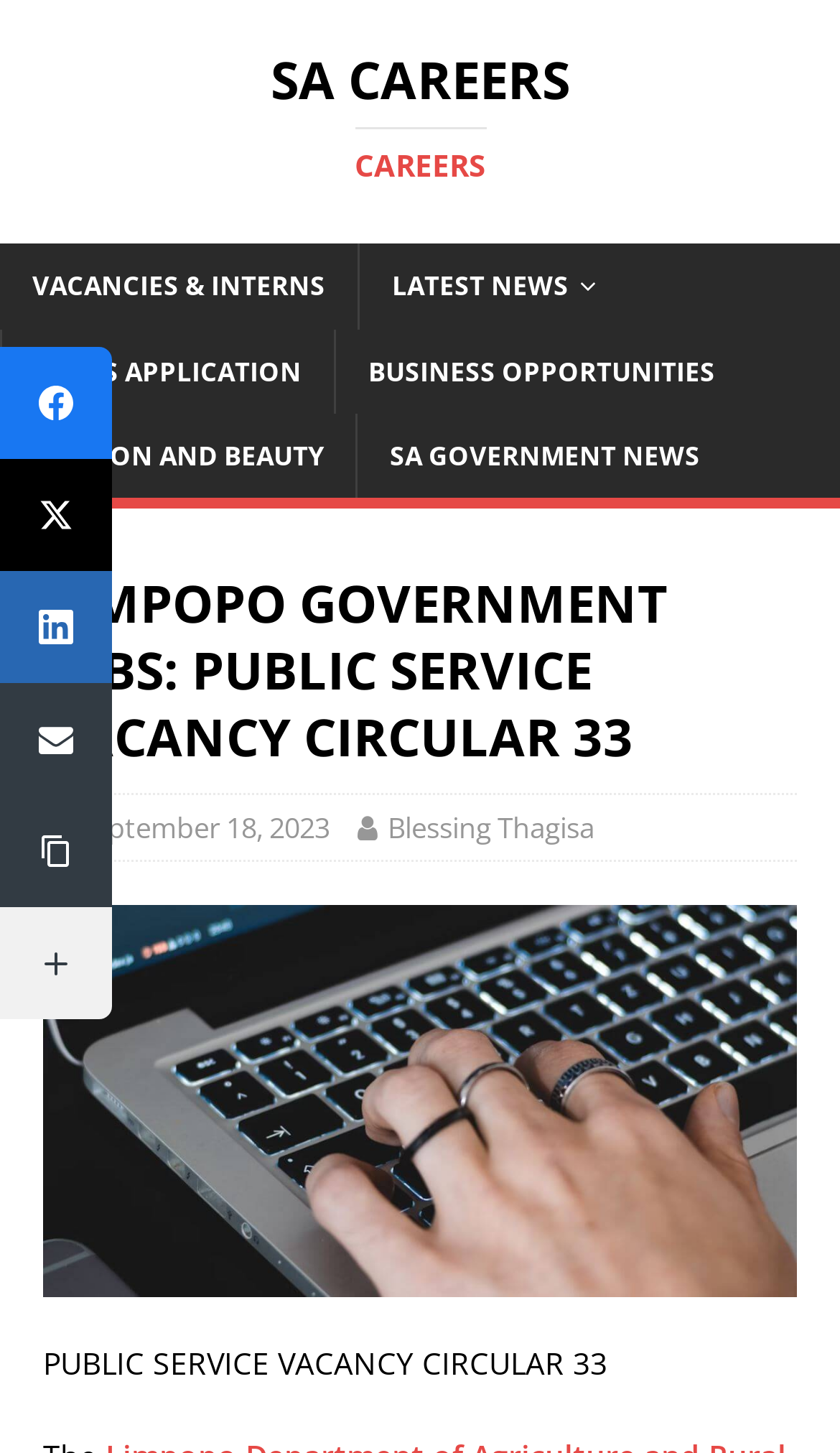Find the bounding box coordinates for the area you need to click to carry out the instruction: "View VACANCIES & INTERNS". The coordinates should be four float numbers between 0 and 1, indicated as [left, top, right, bottom].

[0.0, 0.168, 0.426, 0.226]